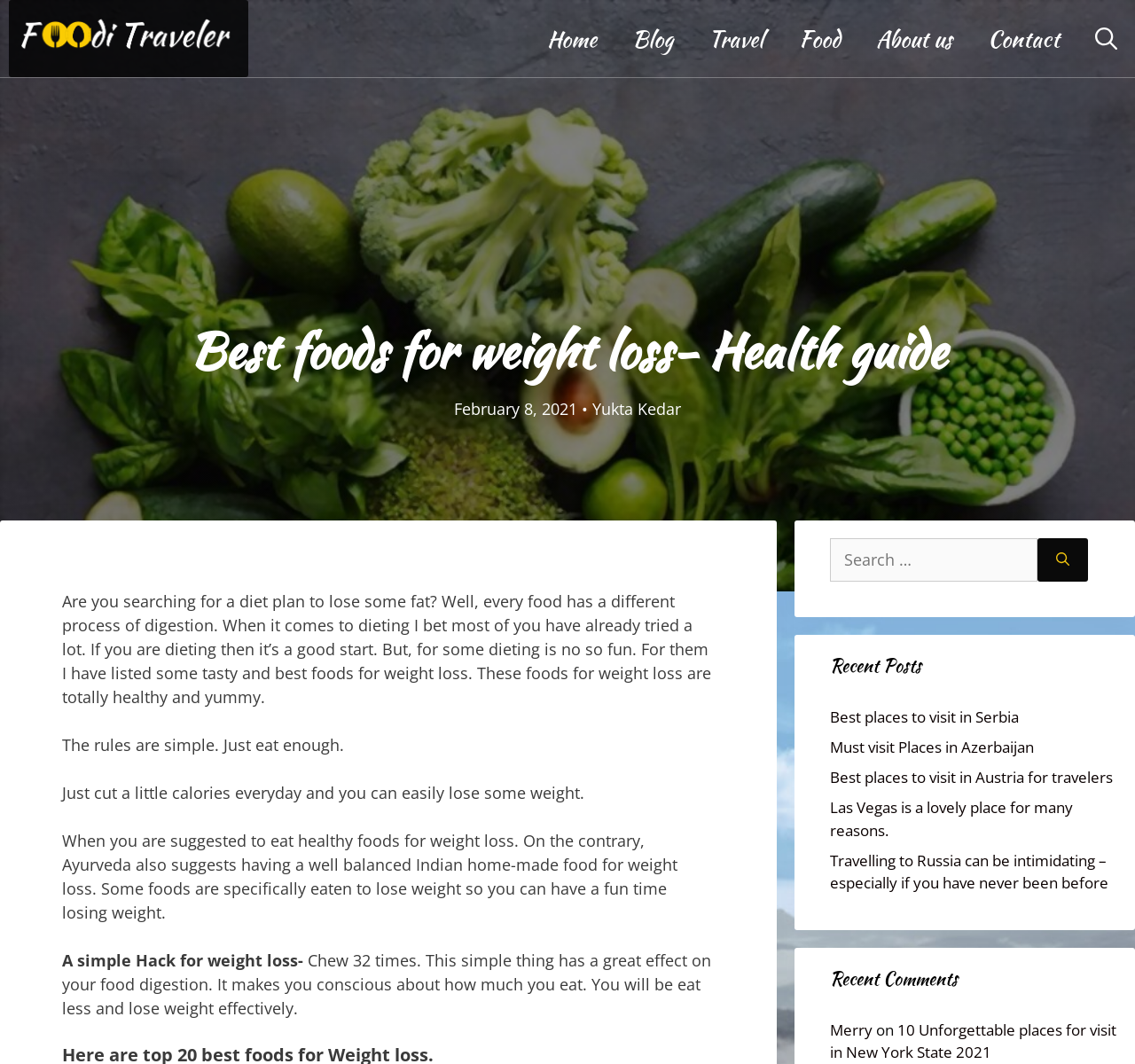Your task is to find and give the main heading text of the webpage.

Best foods for weight loss- Health guide